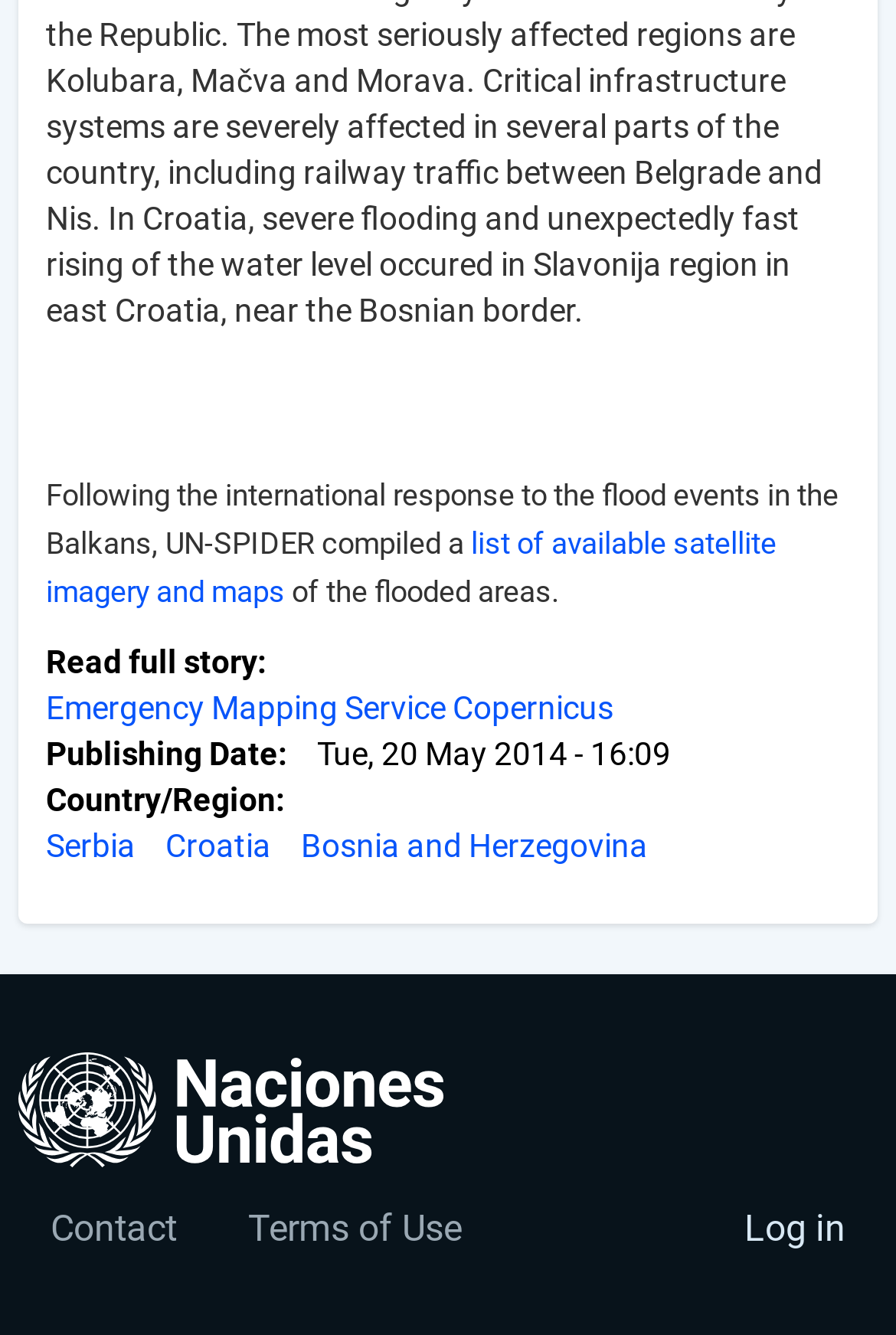Please answer the following question using a single word or phrase: 
What is the purpose of the Emergency Mapping Service Copernicus?

To provide satellite imagery and maps